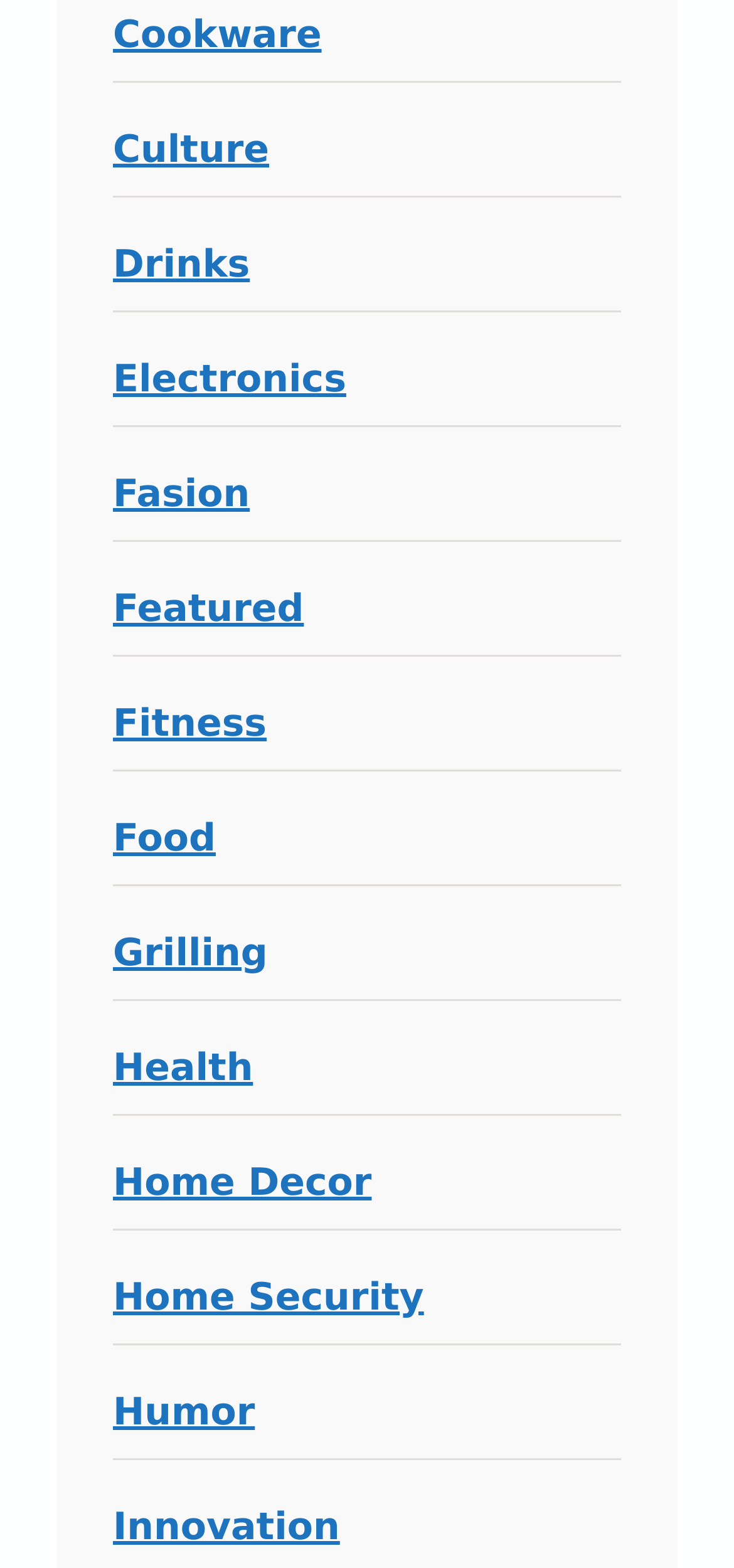How many categories are related to health and wellness?
Based on the screenshot, provide your answer in one word or phrase.

2